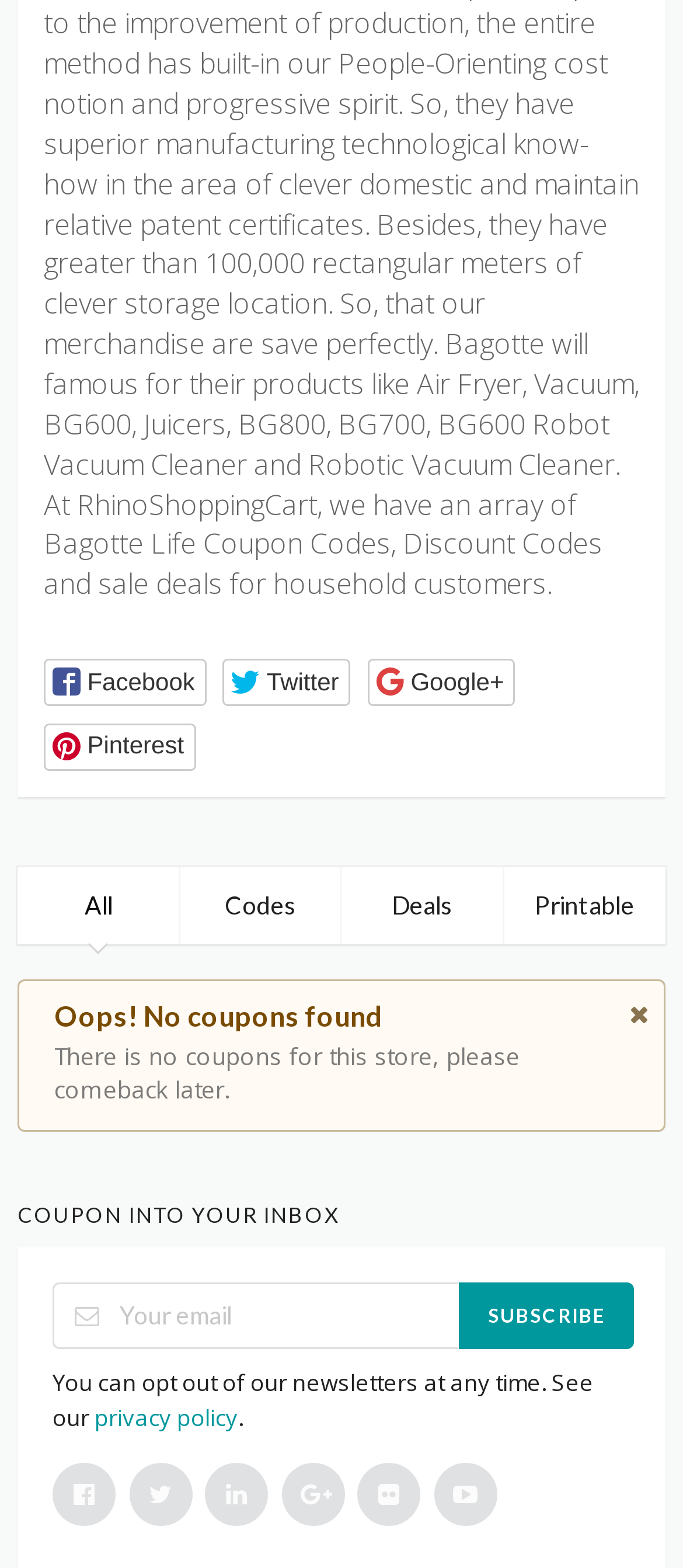Provide a brief response to the question below using a single word or phrase: 
What is the message displayed when no coupons are found?

Oops! No coupons found